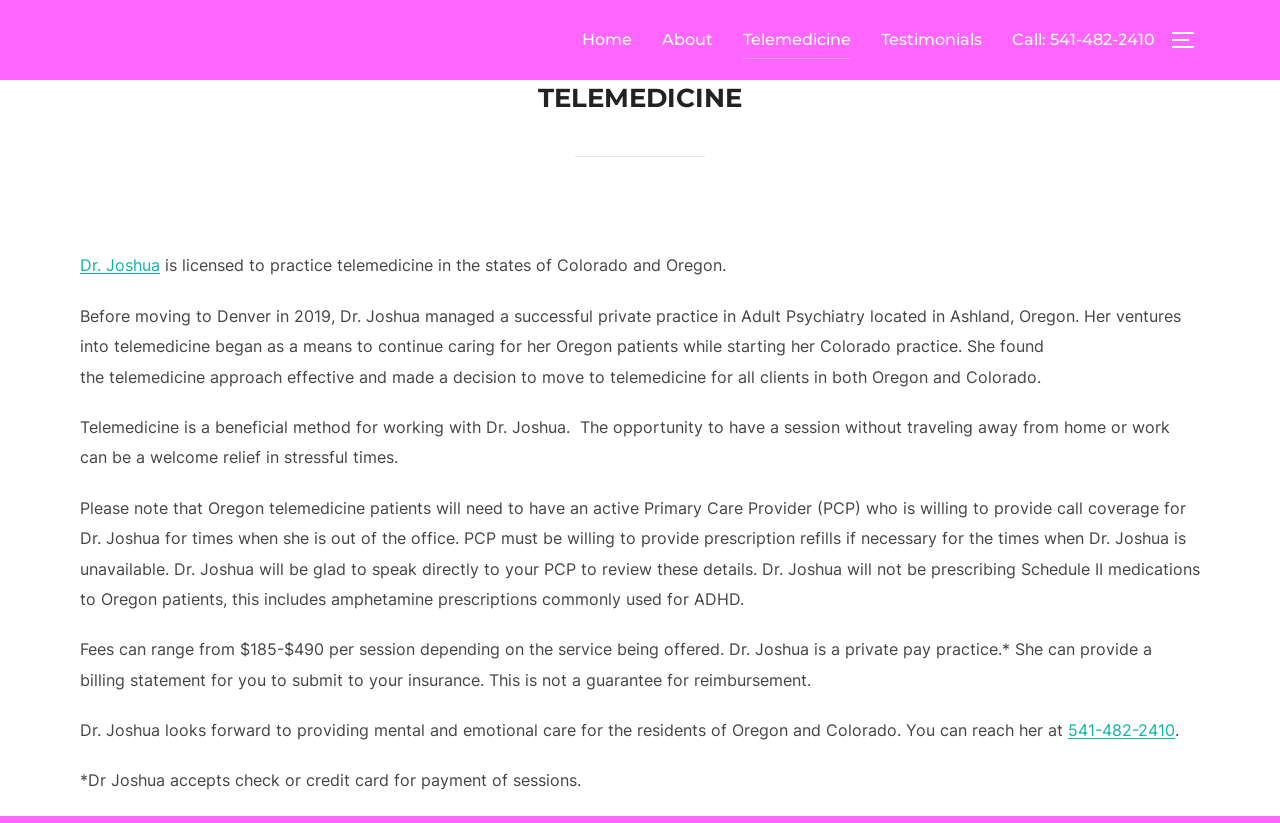How can you reach Dr. Joshua?
From the image, respond with a single word or phrase.

Call 541-482-2410